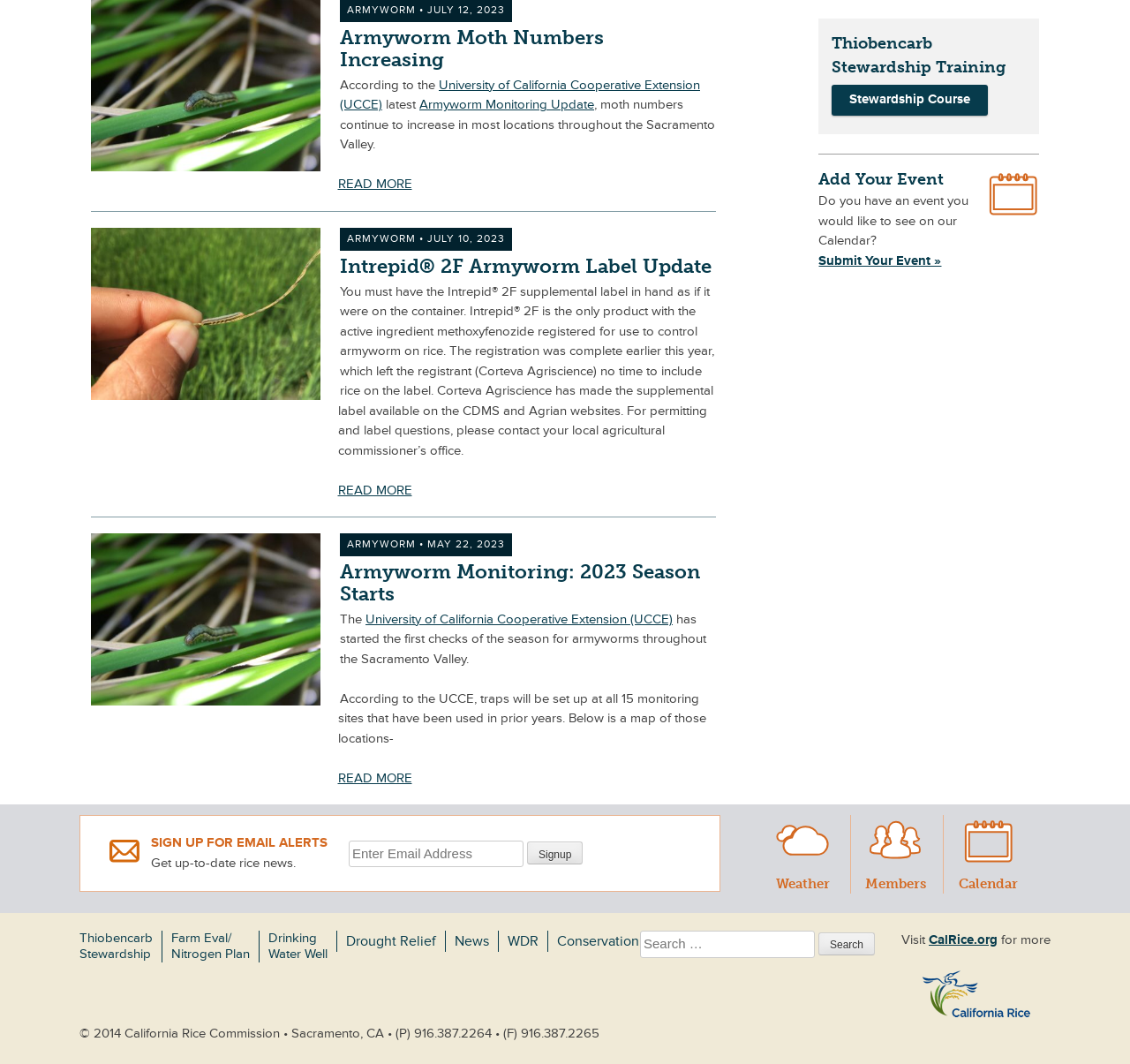What is the bounding box coordinate of the region that contains the image 'Intrepid 2F Armyworm Label Update'?
Respond to the question with a single word or phrase according to the image.

[0.08, 0.214, 0.283, 0.376]